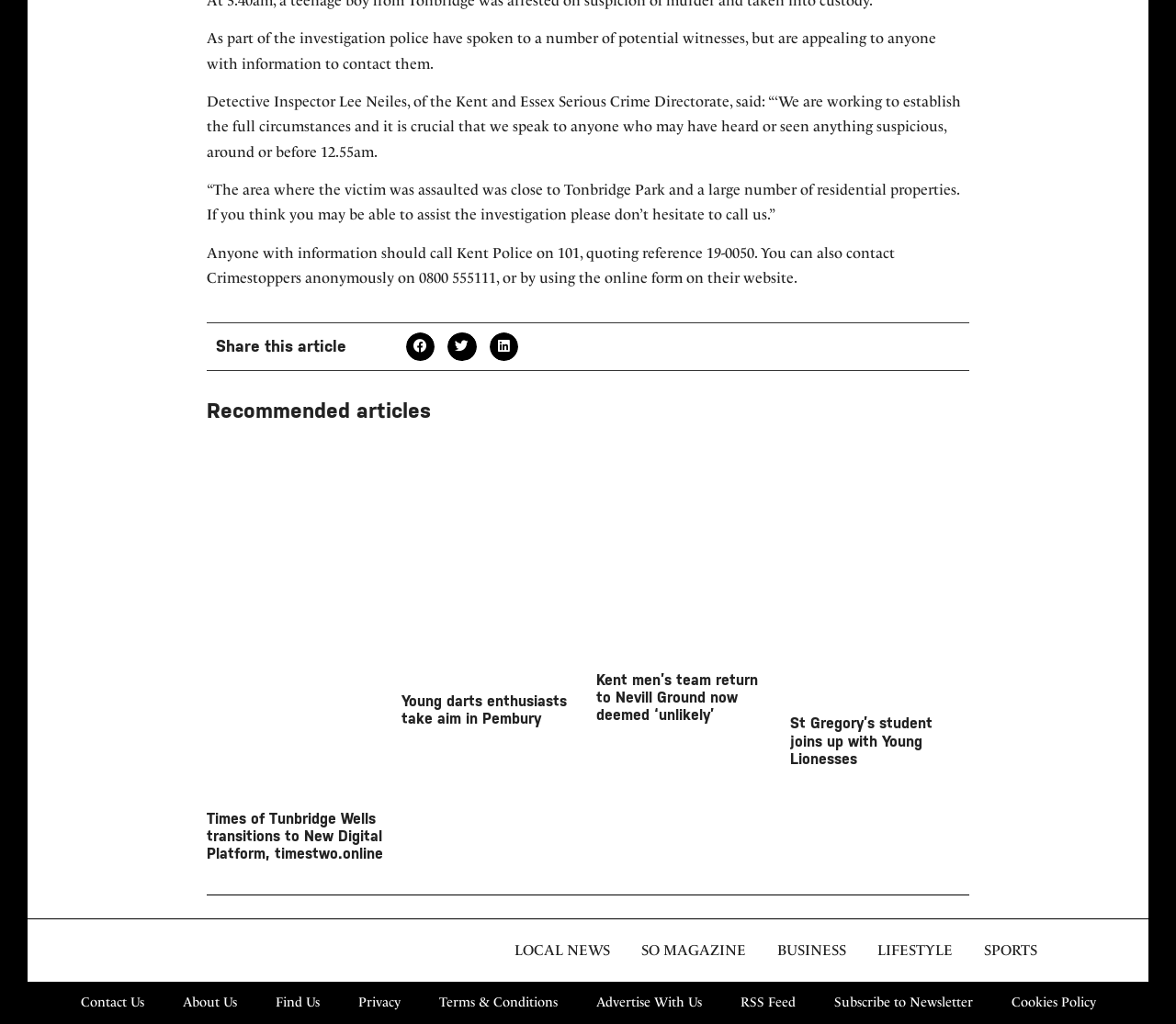How many recommended articles are displayed?
Based on the image, give a one-word or short phrase answer.

4